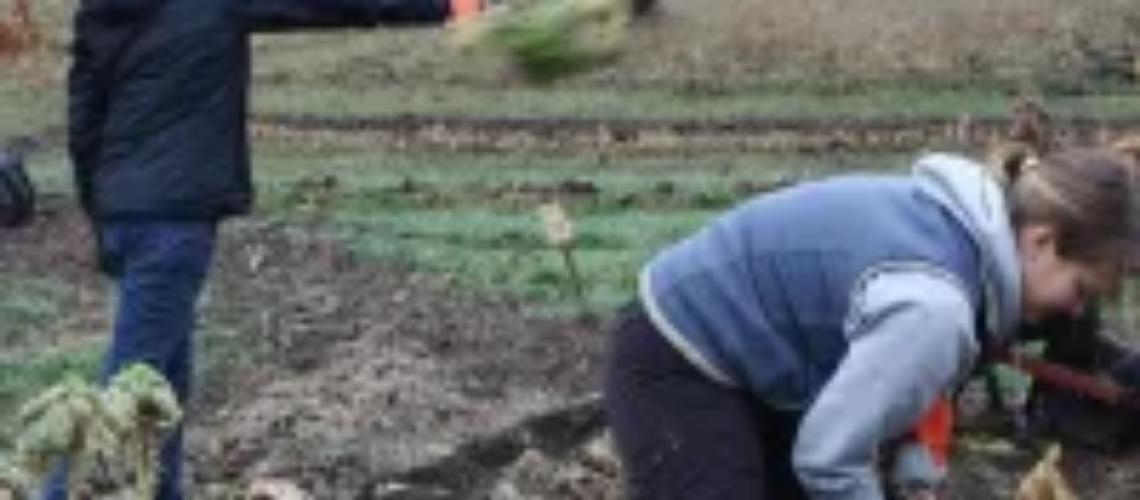What is the man doing in the background?
By examining the image, provide a one-word or phrase answer.

Tossing greenery